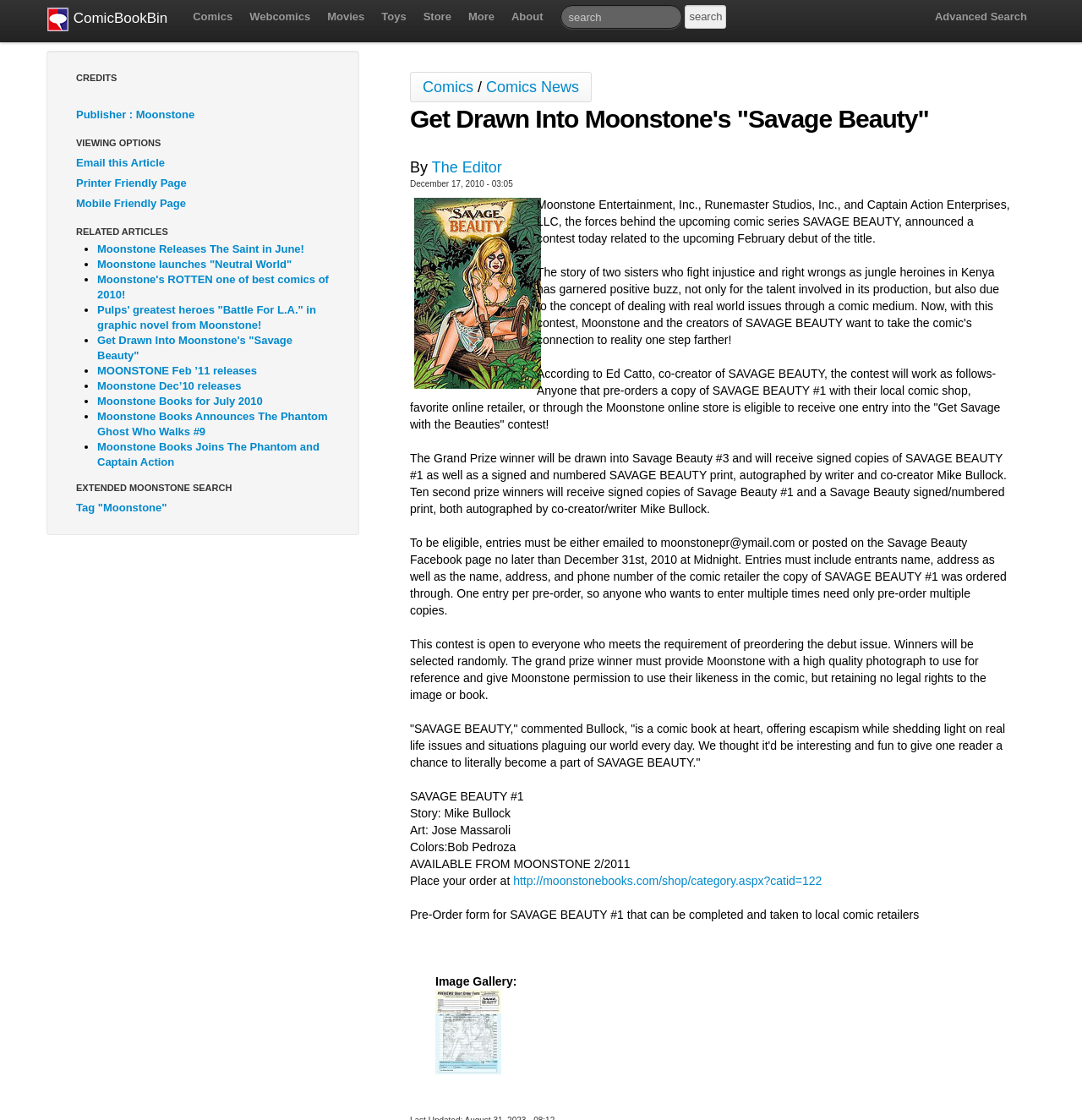Using the description: "Moonstone Books for July 2010", identify the bounding box of the corresponding UI element in the screenshot.

[0.09, 0.352, 0.243, 0.364]